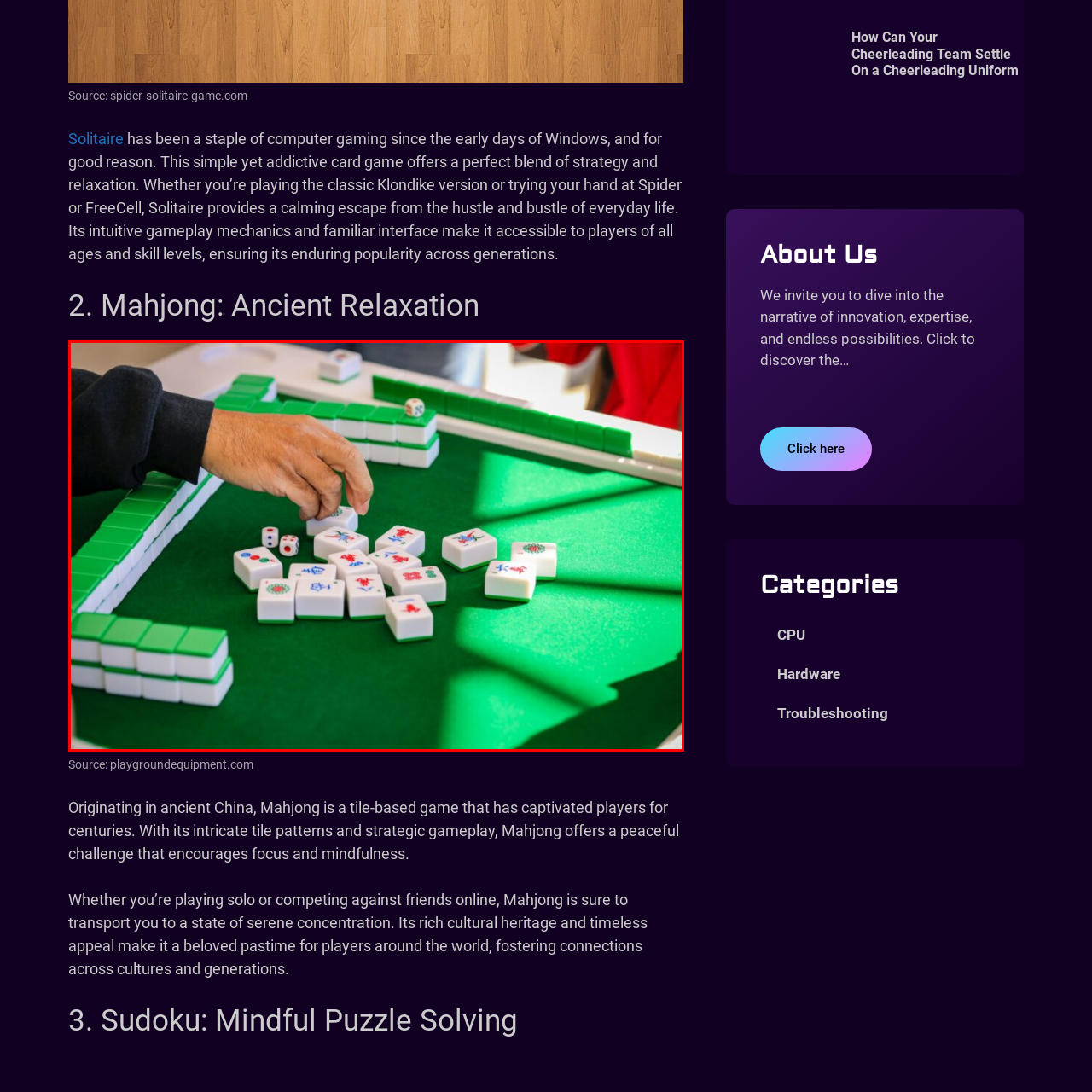What is the cultural significance of the Mahjong tiles?
Please examine the image highlighted within the red bounding box and respond to the question using a single word or phrase based on the image.

Reflect rich cultural heritage